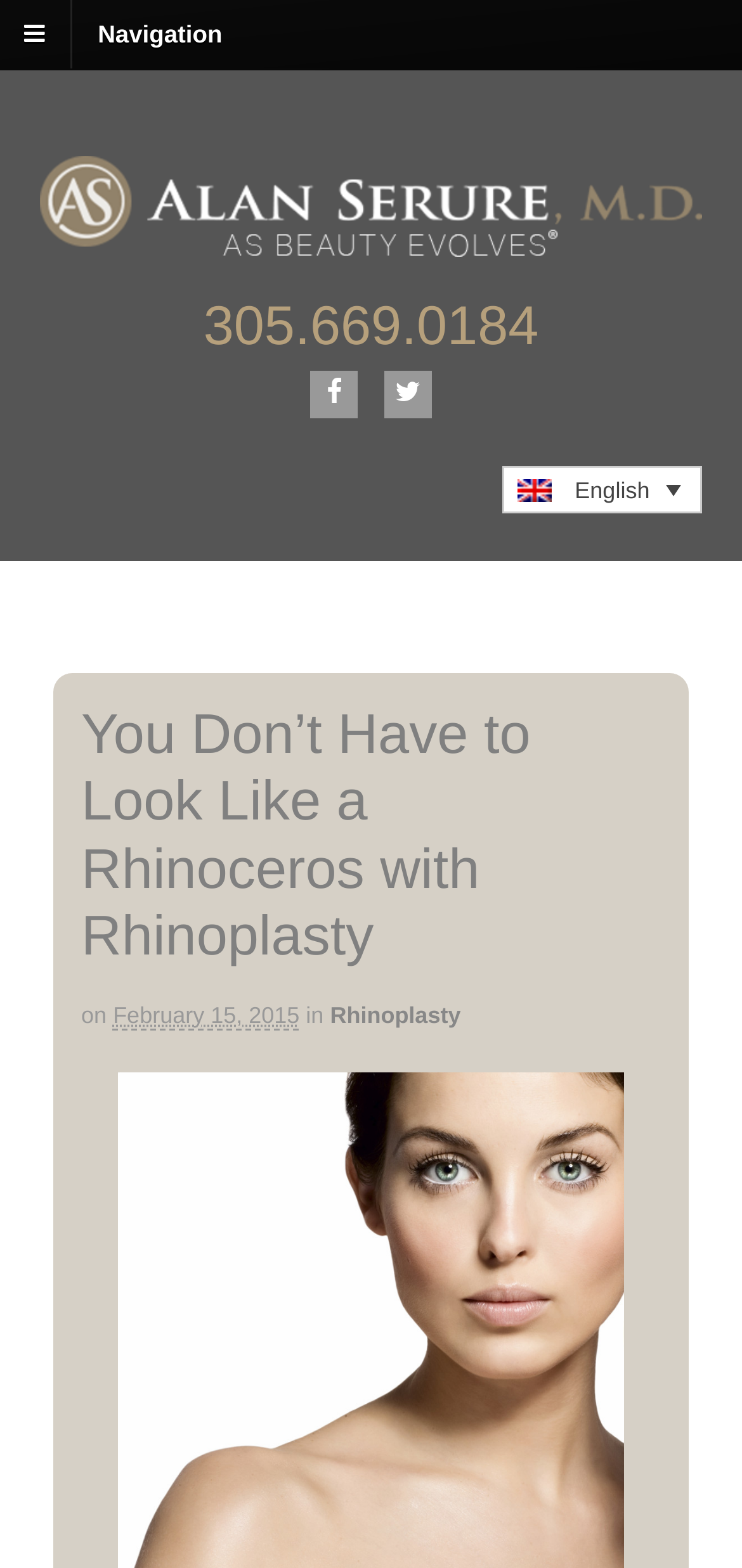Extract the heading text from the webpage.

You Don’t Have to Look Like a Rhinoceros with Rhinoplasty